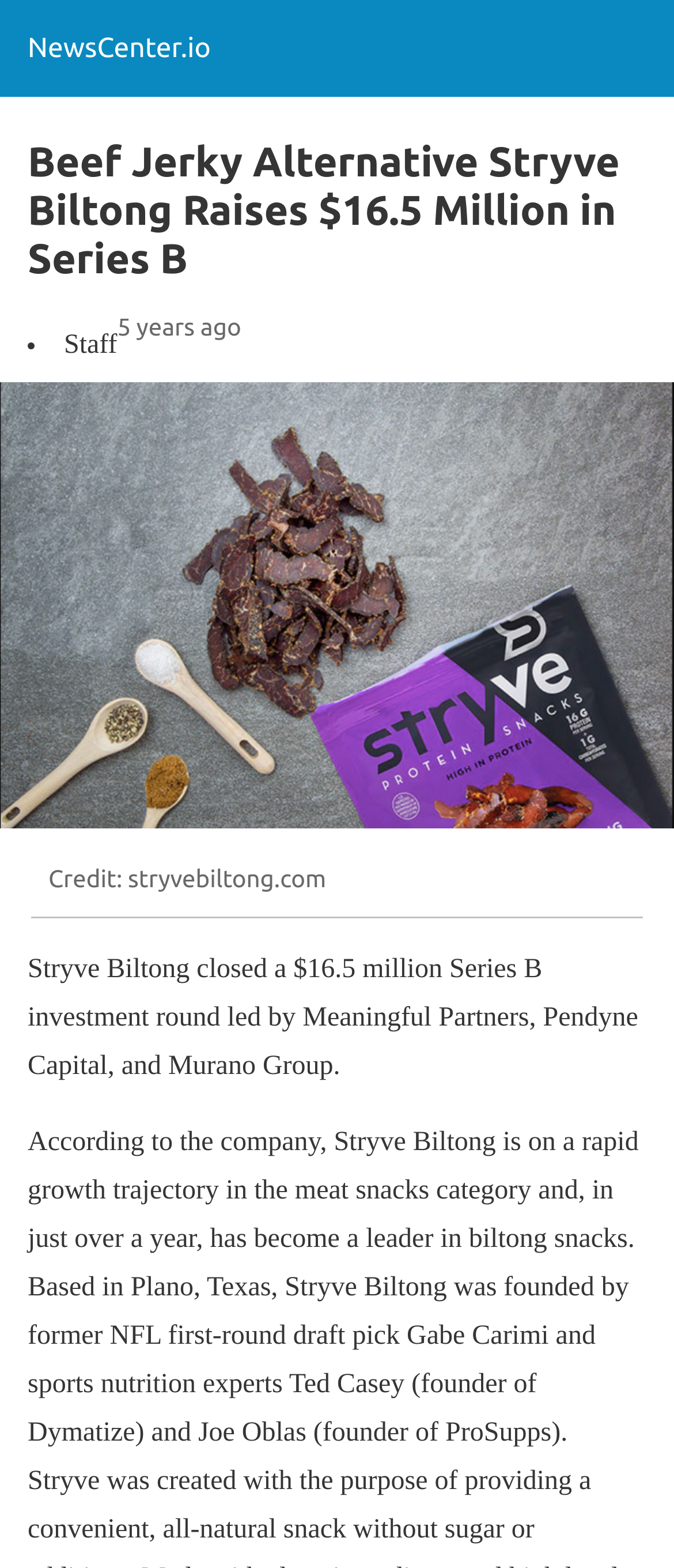Give a complete and precise description of the webpage's appearance.

The webpage is about Stryve Biltong, a beef jerky alternative, raising $16.5 million in a Series B investment round. At the top left of the page, there is a link to "NewsCenter.io". Below the link, there is a header section that spans almost the entire width of the page, containing the title "Beef Jerky Alternative Stryve Biltong Raises $16.5 Million in Series B" in a large font size. To the right of the title, there is a list marker "•" followed by the text "Staff" and a timestamp "5 years ago".

Below the header section, there is a large image that occupies the full width of the page, with a caption "Credit: stryvebiltong.com" at the bottom left of the image. The image is likely related to Stryve Biltong.

At the bottom of the page, there is a paragraph of text that summarizes the news article, stating that Stryve Biltong closed a $16.5 million Series B investment round led by Meaningful Partners, Pendyne Capital, and Murano Group.